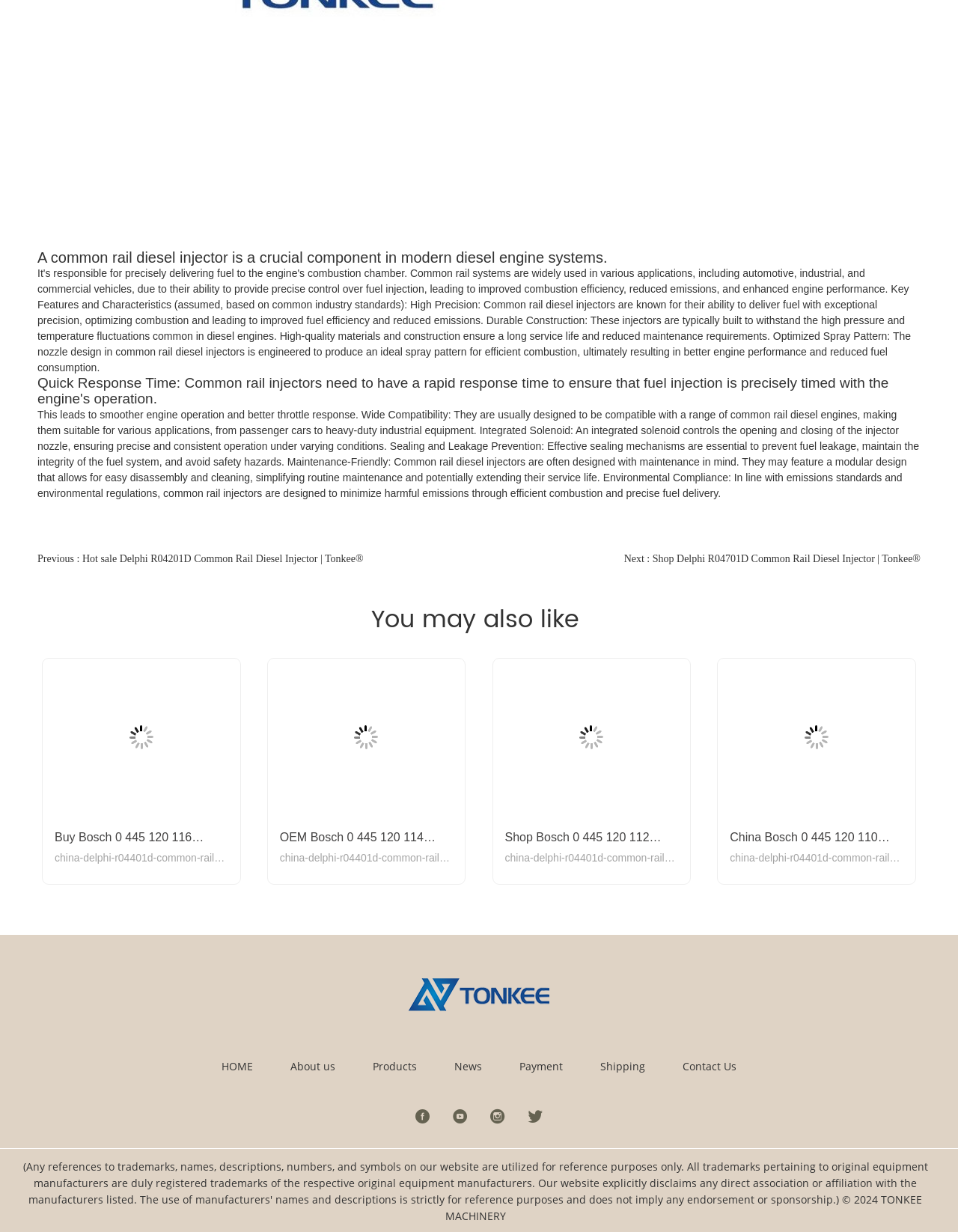Specify the bounding box coordinates of the area to click in order to execute this command: 'Contact Us'. The coordinates should consist of four float numbers ranging from 0 to 1, and should be formatted as [left, top, right, bottom].

[0.693, 0.841, 0.788, 0.89]